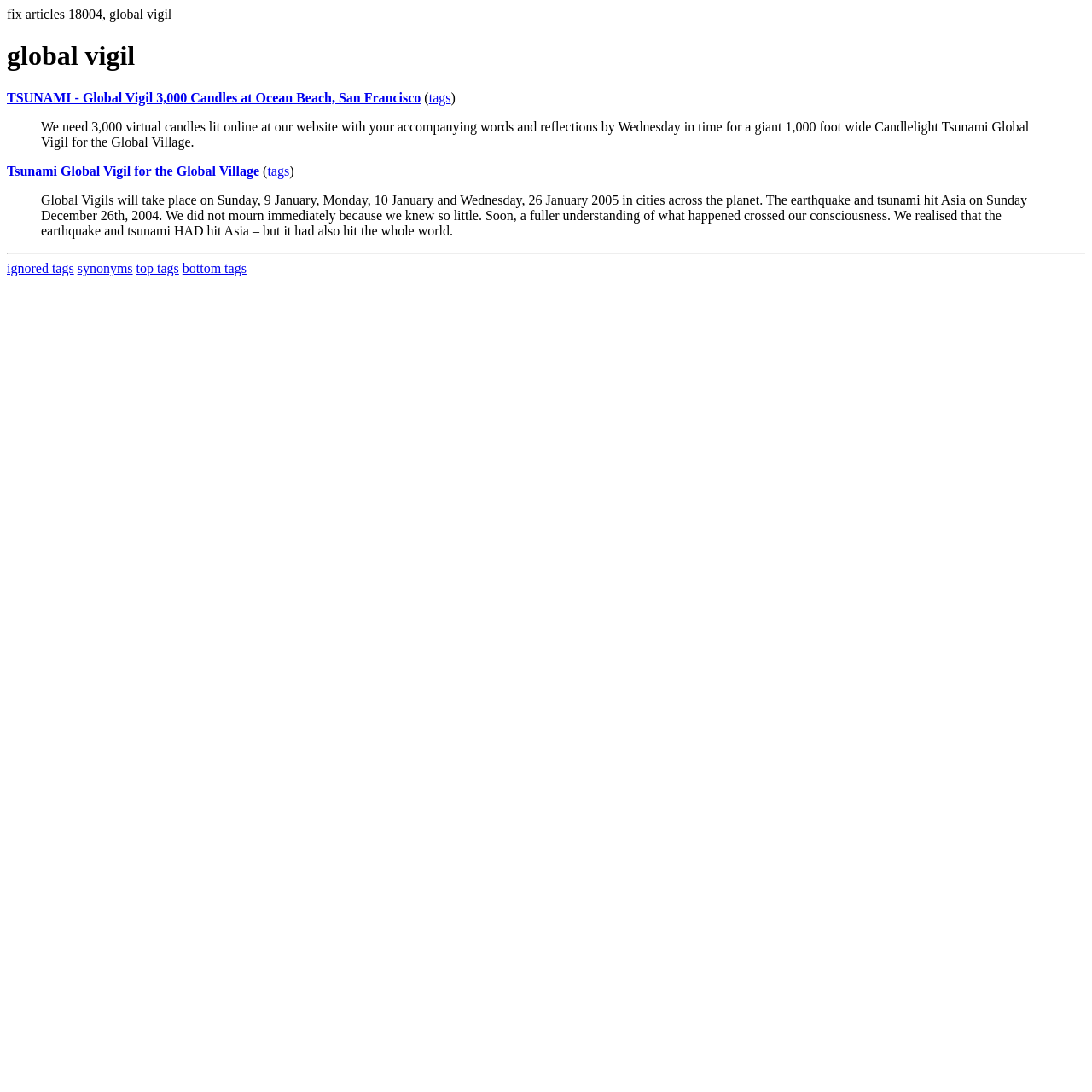Locate the bounding box coordinates of the UI element described by: "tags". The bounding box coordinates should consist of four float numbers between 0 and 1, i.e., [left, top, right, bottom].

[0.393, 0.083, 0.413, 0.096]